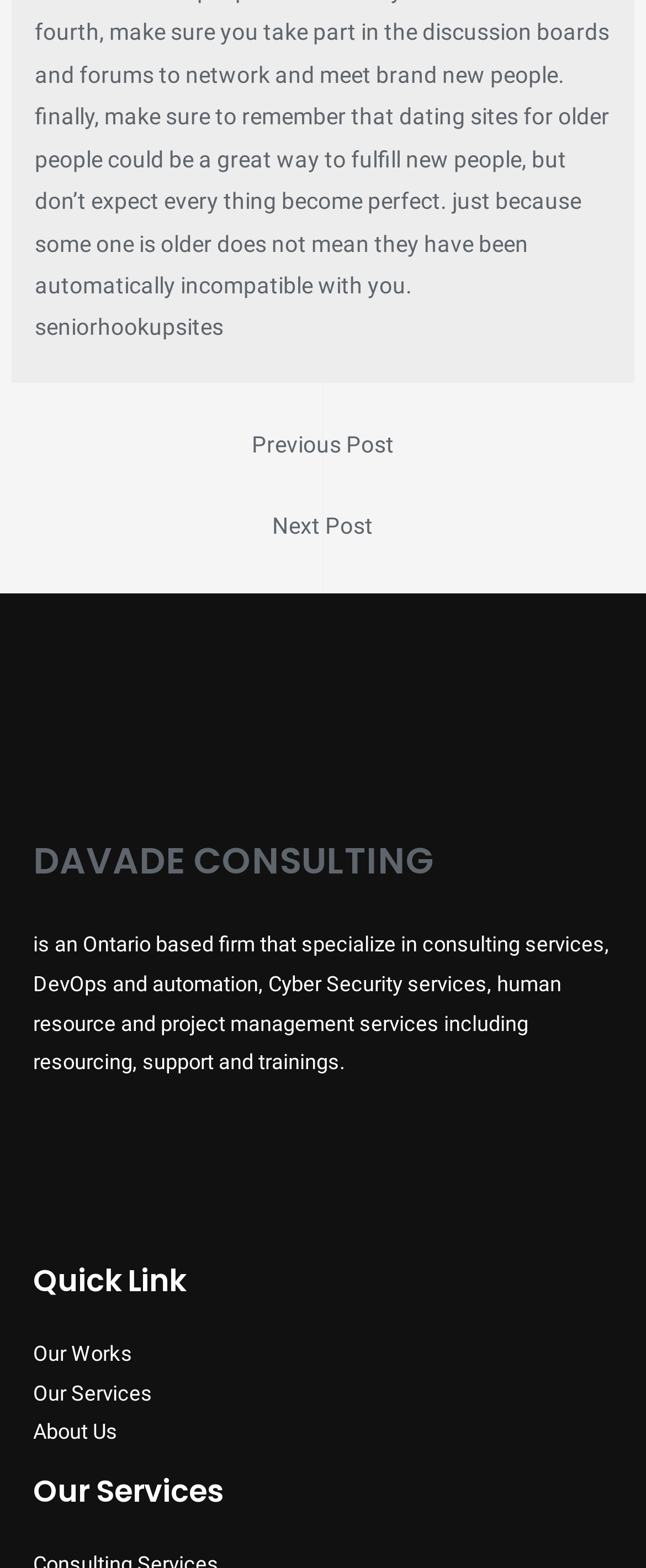Bounding box coordinates are given in the format (top-left x, top-left y, bottom-right x, bottom-right y). All values should be floating point numbers between 0 and 1. Provide the bounding box coordinate for the UI element described as: About Us

[0.051, 0.905, 0.182, 0.921]